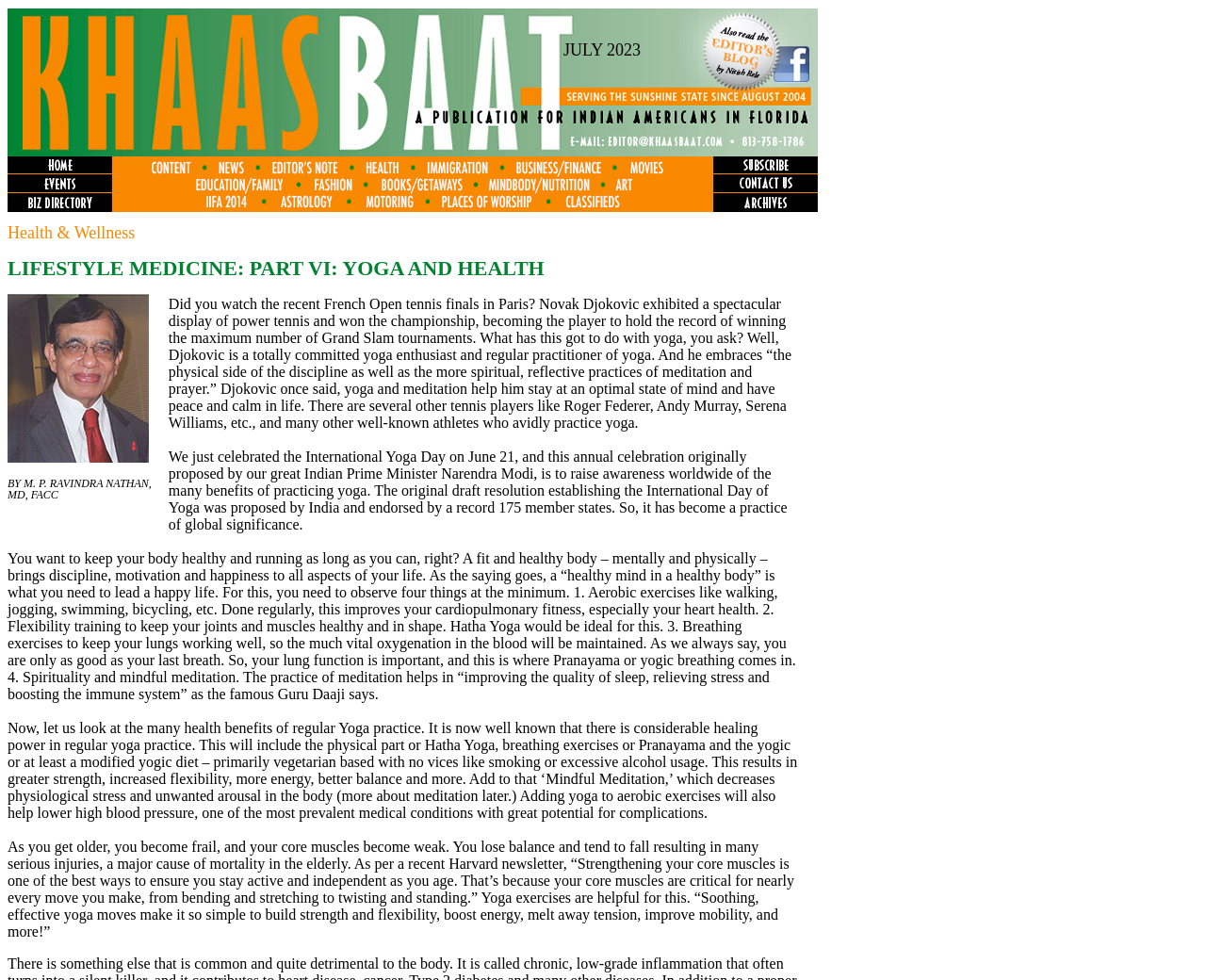Answer the question with a single word or phrase: 
What is the current month and year?

July 2023